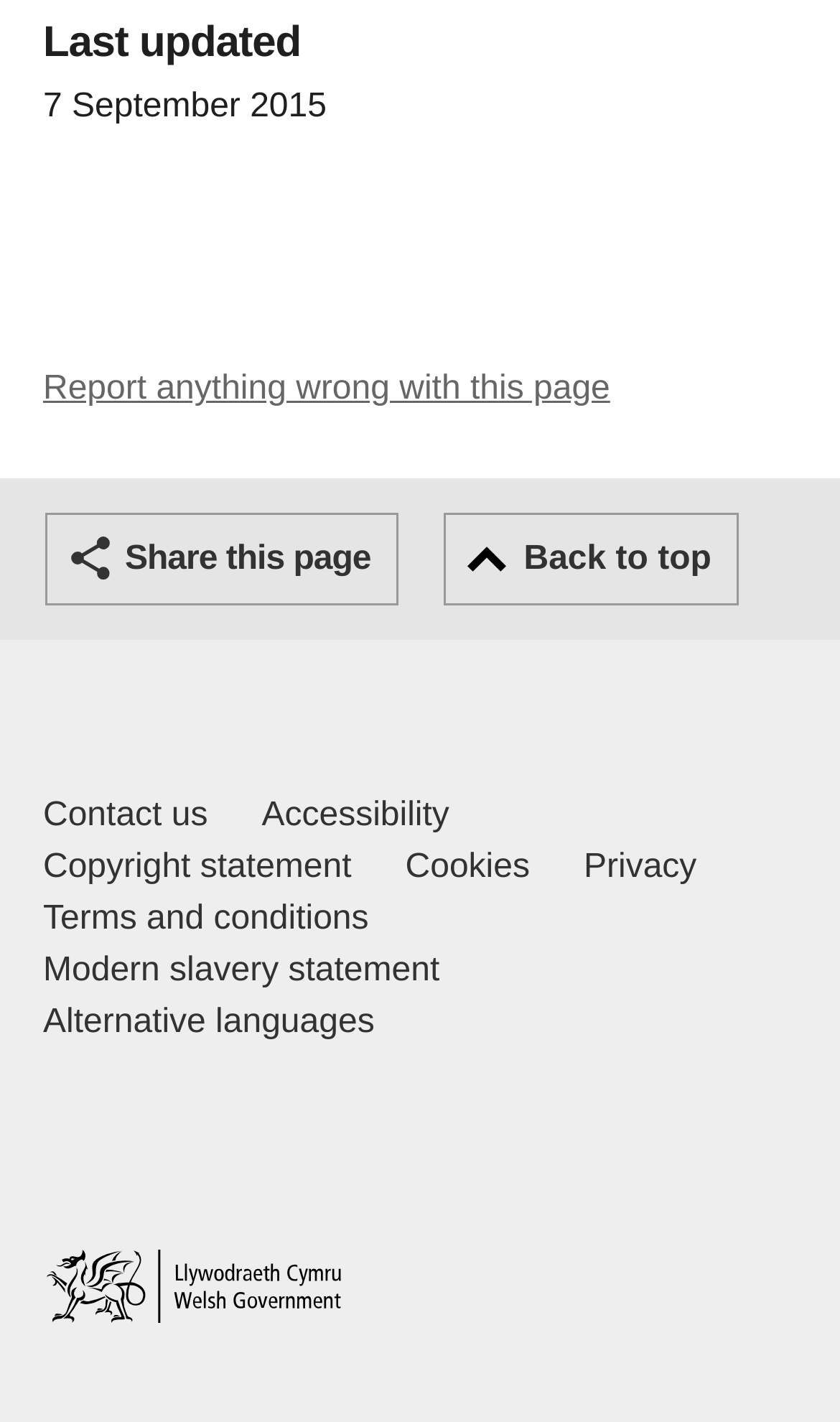Examine the image carefully and respond to the question with a detailed answer: 
What is the last section of the webpage?

The last section of the webpage is the footer section, which contains links to various pages such as 'Contact us', 'Accessibility', and 'Terms and conditions'.